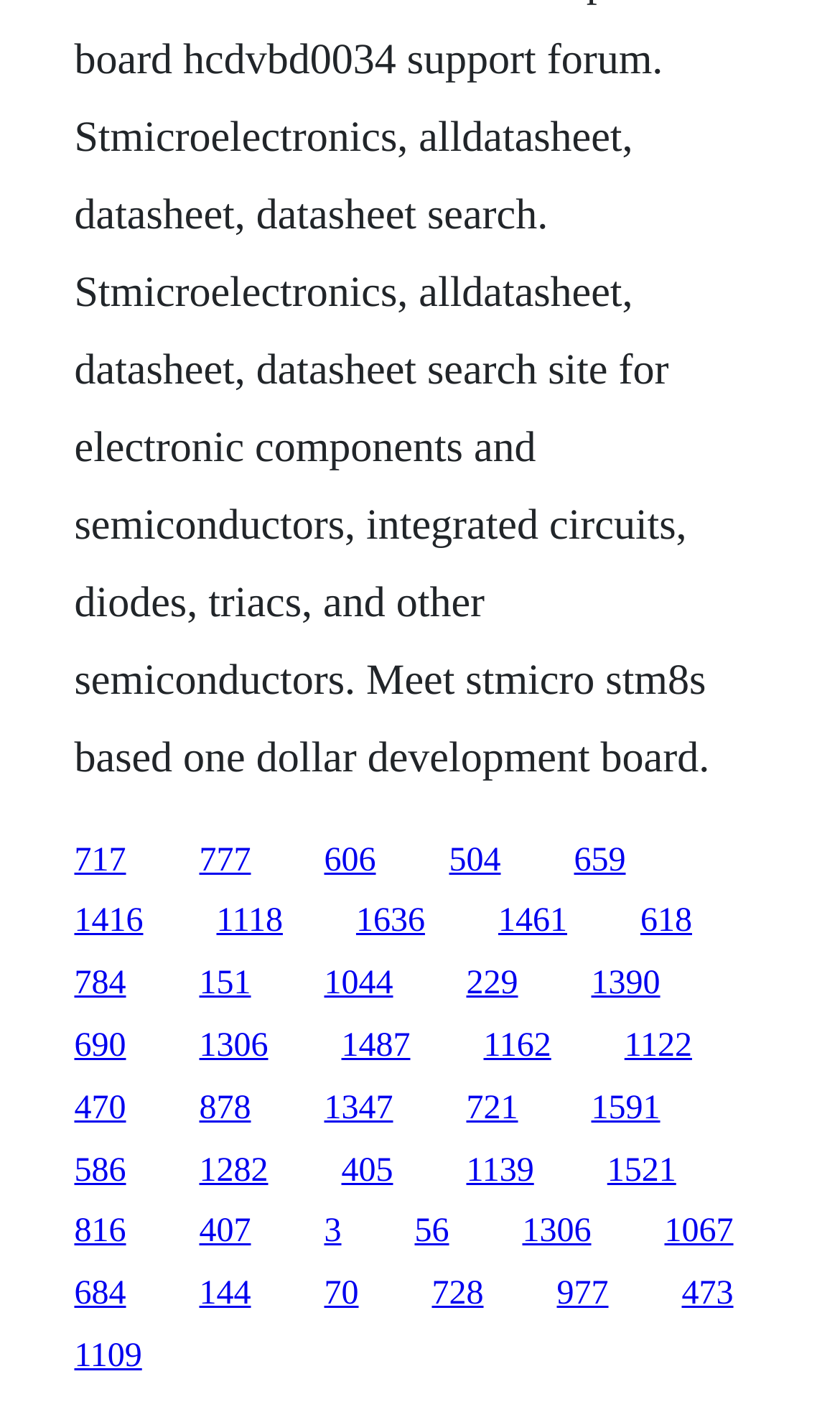Please determine the bounding box coordinates of the clickable area required to carry out the following instruction: "go to the 690 link". The coordinates must be four float numbers between 0 and 1, represented as [left, top, right, bottom].

[0.088, 0.73, 0.15, 0.756]